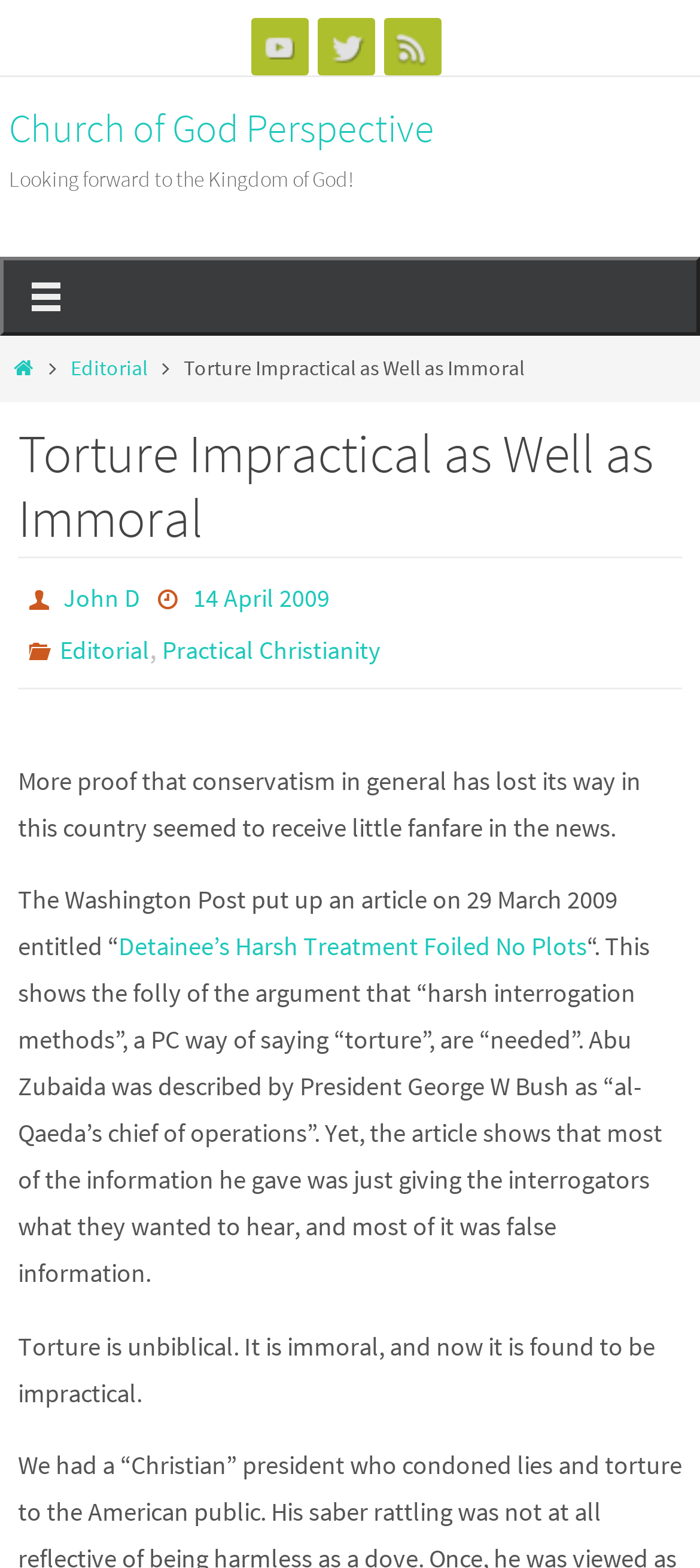Specify the bounding box coordinates of the area to click in order to execute this command: 'Click the YouTube link'. The coordinates should consist of four float numbers ranging from 0 to 1, and should be formatted as [left, top, right, bottom].

[0.358, 0.011, 0.44, 0.048]